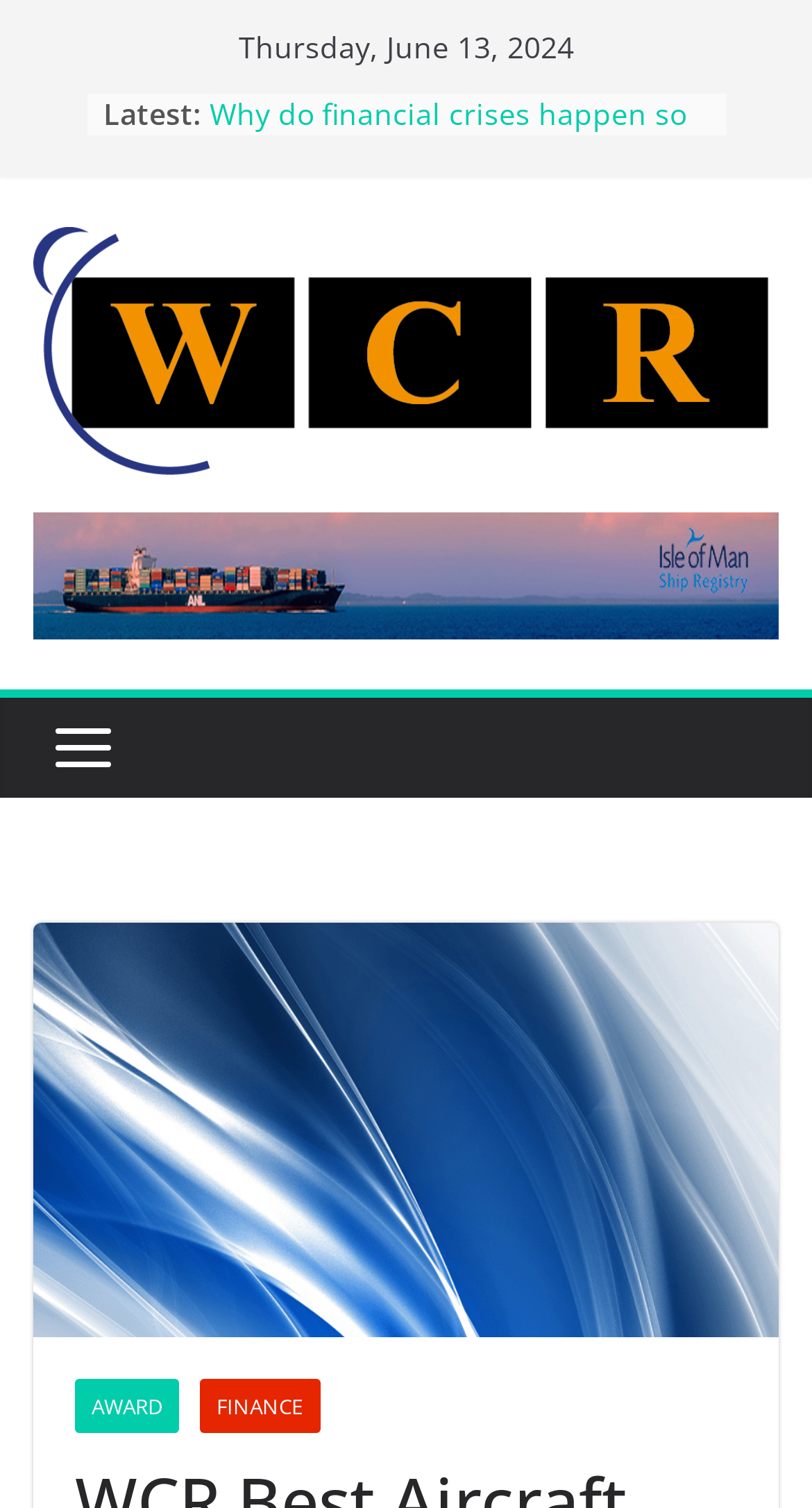Locate the bounding box coordinates of the area that needs to be clicked to fulfill the following instruction: "Explore the AWARD section". The coordinates should be in the format of four float numbers between 0 and 1, namely [left, top, right, bottom].

[0.092, 0.914, 0.221, 0.95]